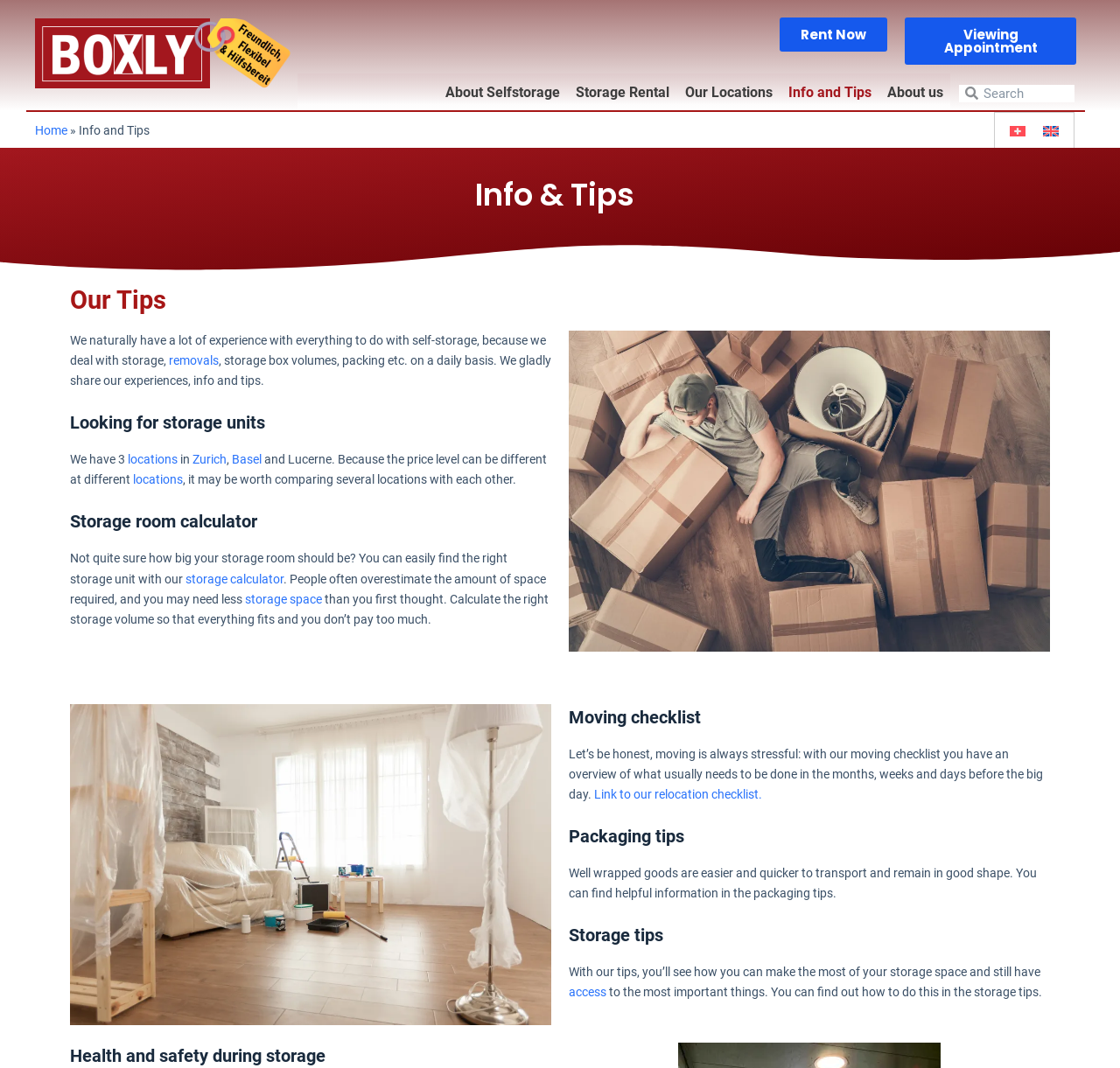What is the purpose of the storage room calculator?
Please provide a single word or phrase as your answer based on the screenshot.

To find the right storage unit